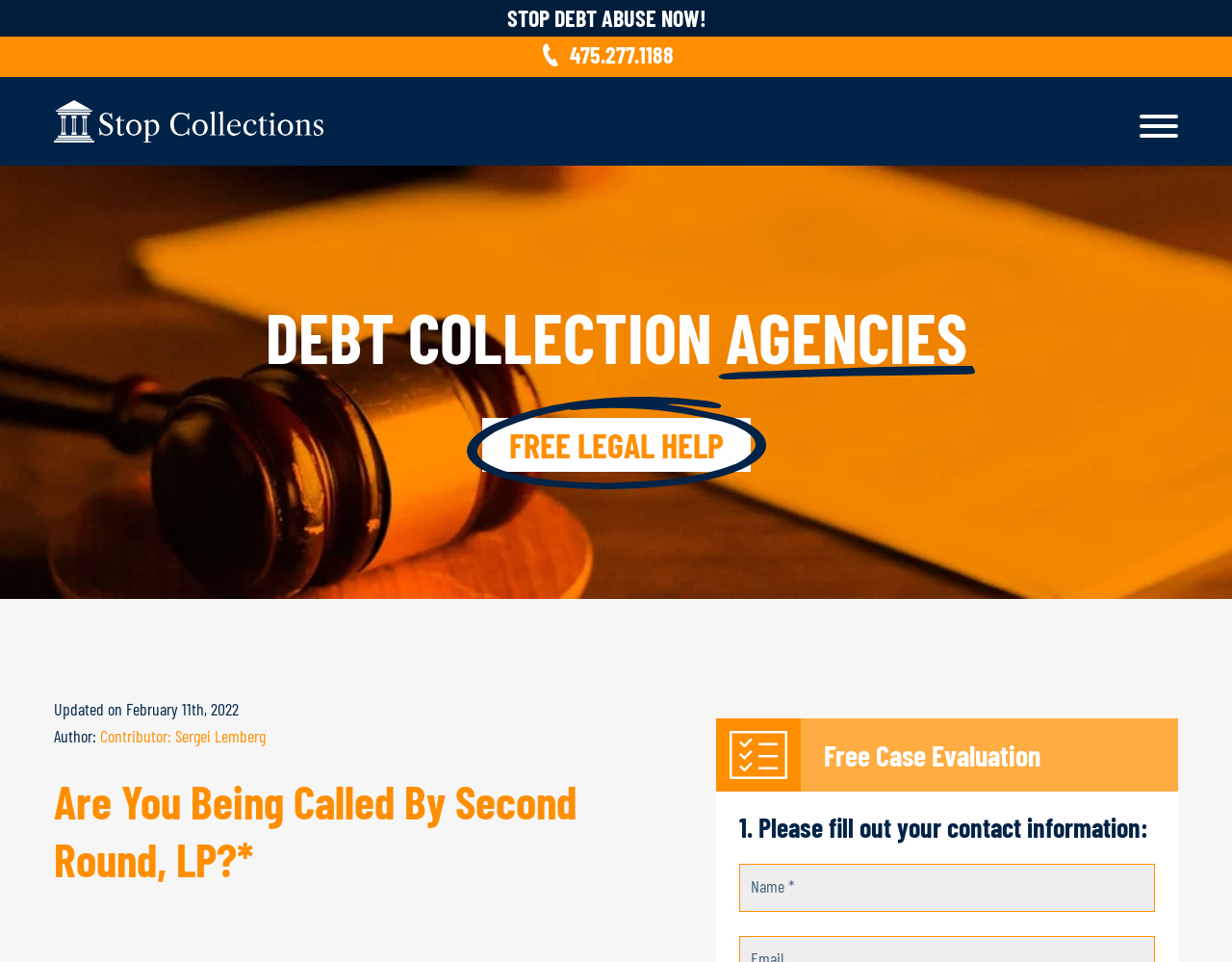Who is the author of the webpage content?
Examine the image and provide an in-depth answer to the question.

The author's name is found at the bottom of the webpage, next to the 'Author:' text, and is a clickable link.